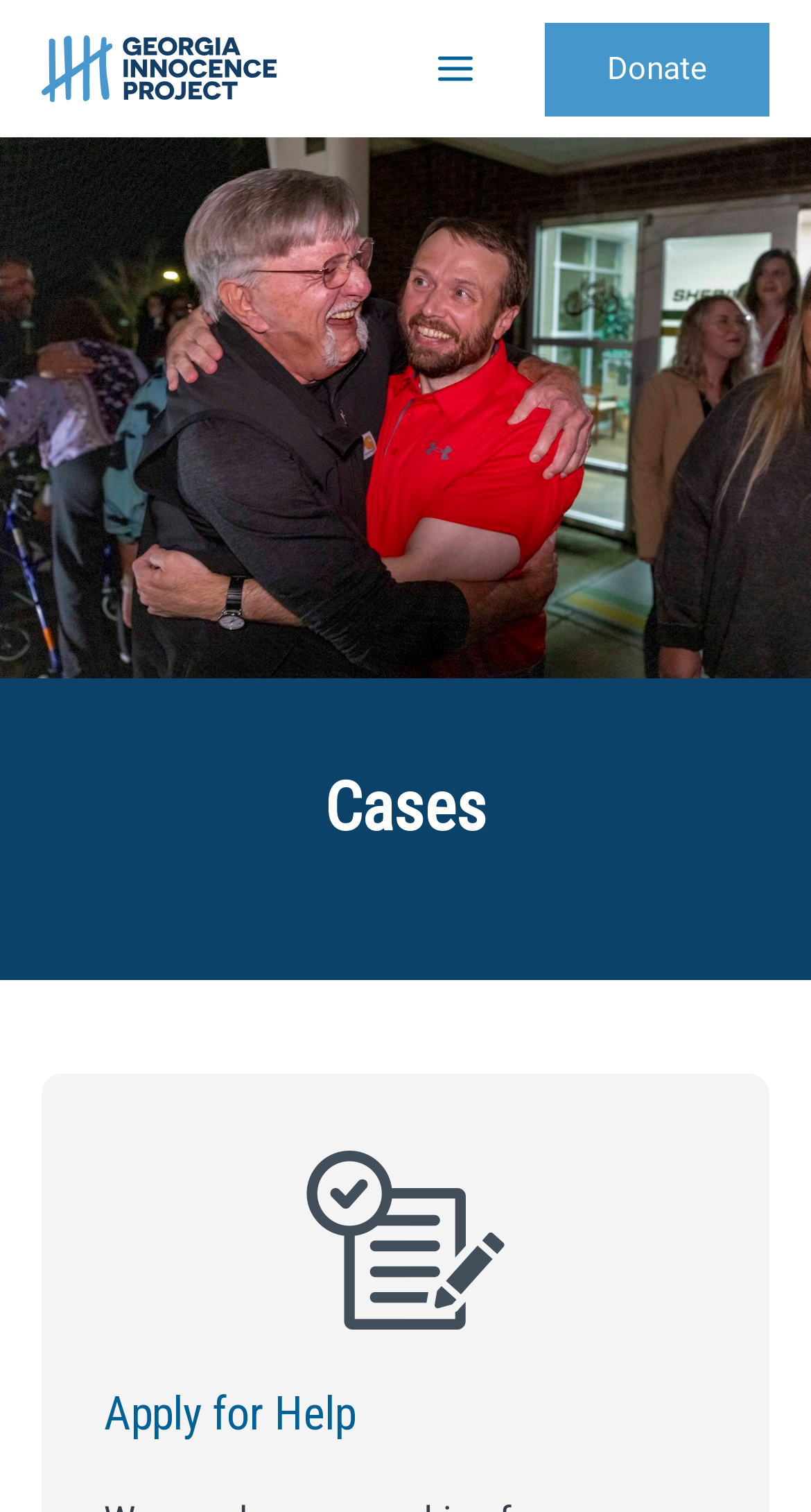Give a complete and precise description of the webpage's appearance.

The webpage is titled "Cases – Georgia Innocence Project" and has a prominent link to the organization's name at the top left corner. Below this link, there is a button labeled "Main Menu" on the top right side, accompanied by a small icon. 

To the right of the "Main Menu" button, there is a "Donate" link. Below the "Donate" link, there are three headings. The first heading, "Cases", spans across the top of the page. The second heading is located at the bottom left of the page, but its content is not specified. The third heading, "Apply for Help", is positioned below the second heading, and it has a corresponding link with the same text right below it. 

There is also an image associated with the "Georgia Innocence Project" link at the top left corner, and another image icon accompanying the "Main Menu" button.